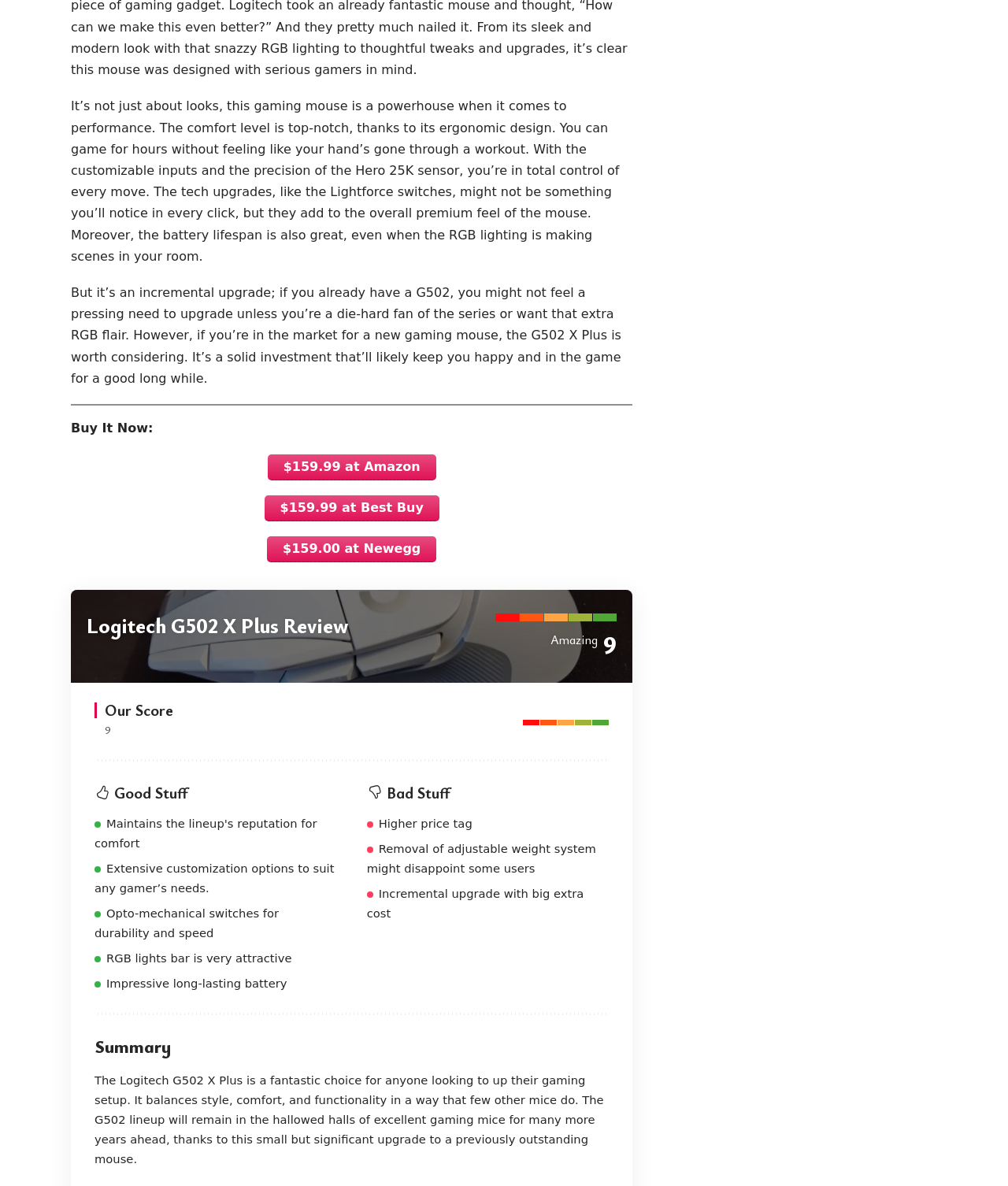Find and indicate the bounding box coordinates of the region you should select to follow the given instruction: "Buy from Amazon".

[0.265, 0.383, 0.433, 0.405]